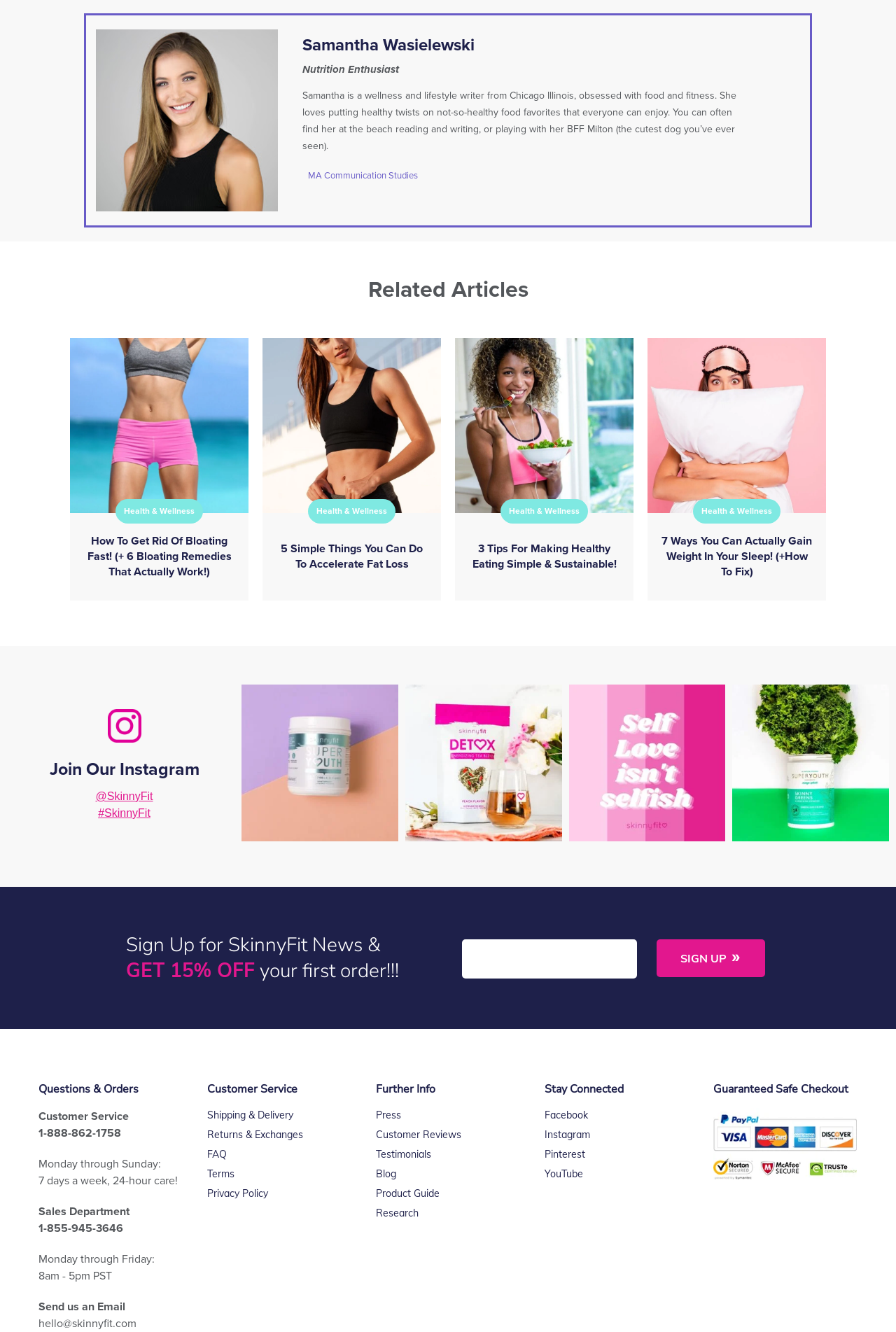Indicate the bounding box coordinates of the element that needs to be clicked to satisfy the following instruction: "Visit the 'How To Get Rid Of Bloating Fast!' article". The coordinates should be four float numbers between 0 and 1, i.e., [left, top, right, bottom].

[0.097, 0.401, 0.258, 0.435]